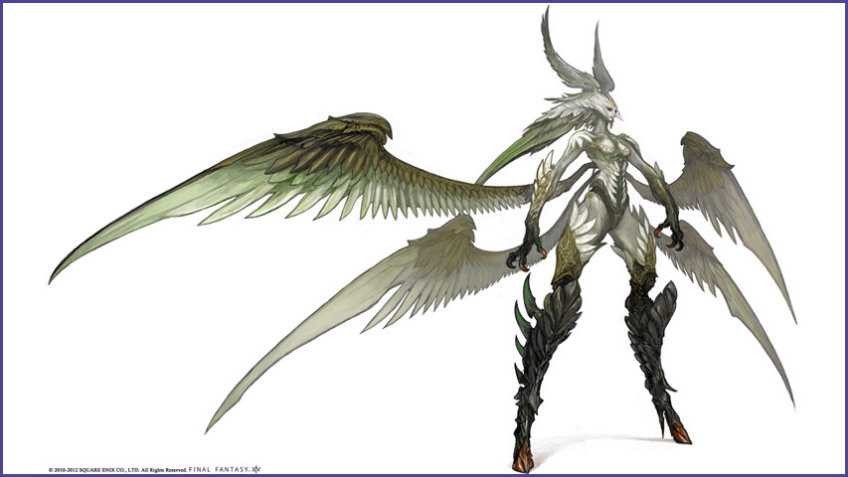What is the inspiration behind the character's design?
Using the visual information, reply with a single word or short phrase.

Celestial or mythical beings